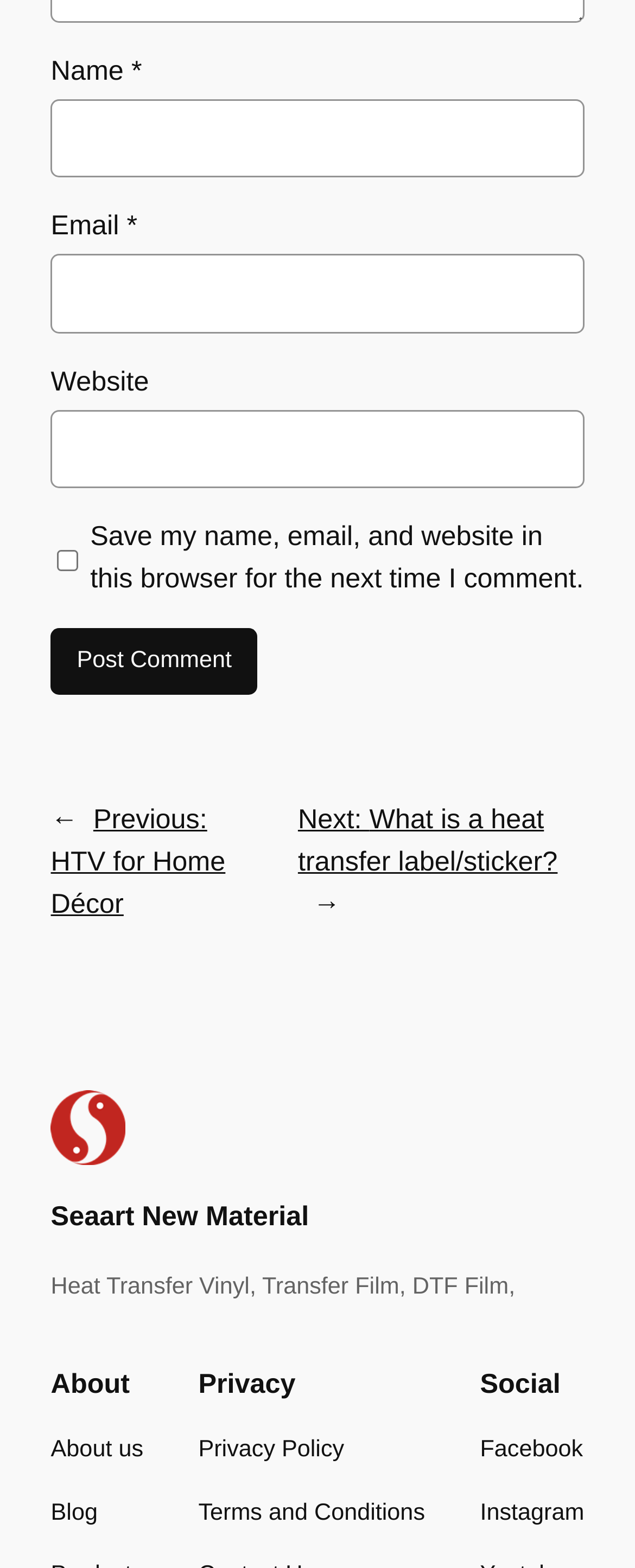Identify the bounding box for the described UI element: "Privacy Policy".

[0.312, 0.913, 0.542, 0.937]